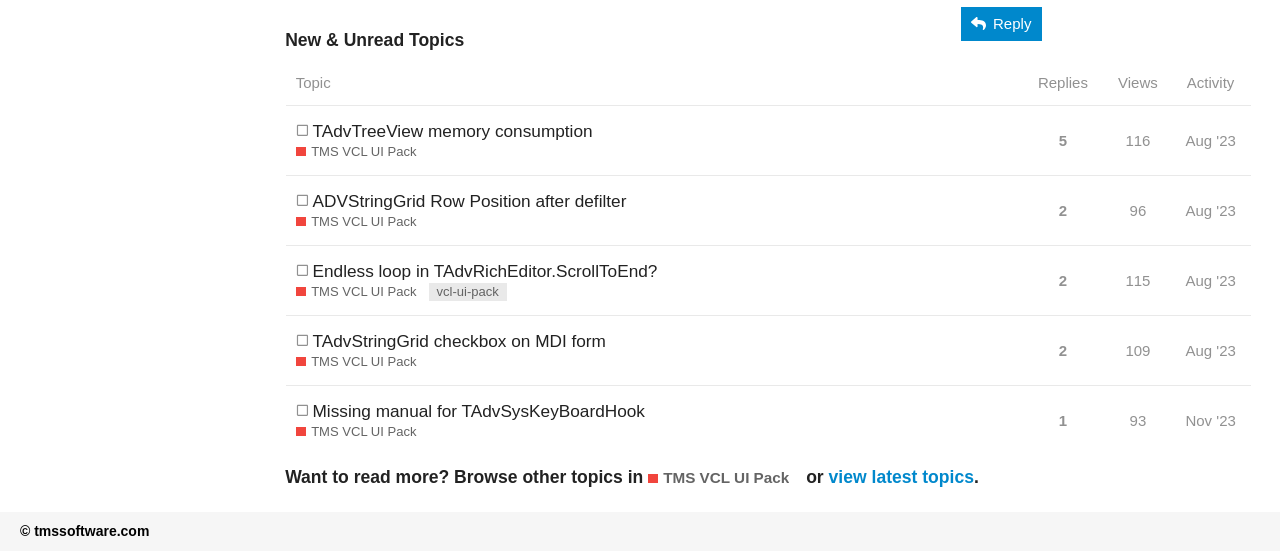Please provide the bounding box coordinates in the format (top-left x, top-left y, bottom-right x, bottom-right y). Remember, all values are floating point numbers between 0 and 1. What is the bounding box coordinate of the region described as: Reply

[0.75, 0.012, 0.814, 0.074]